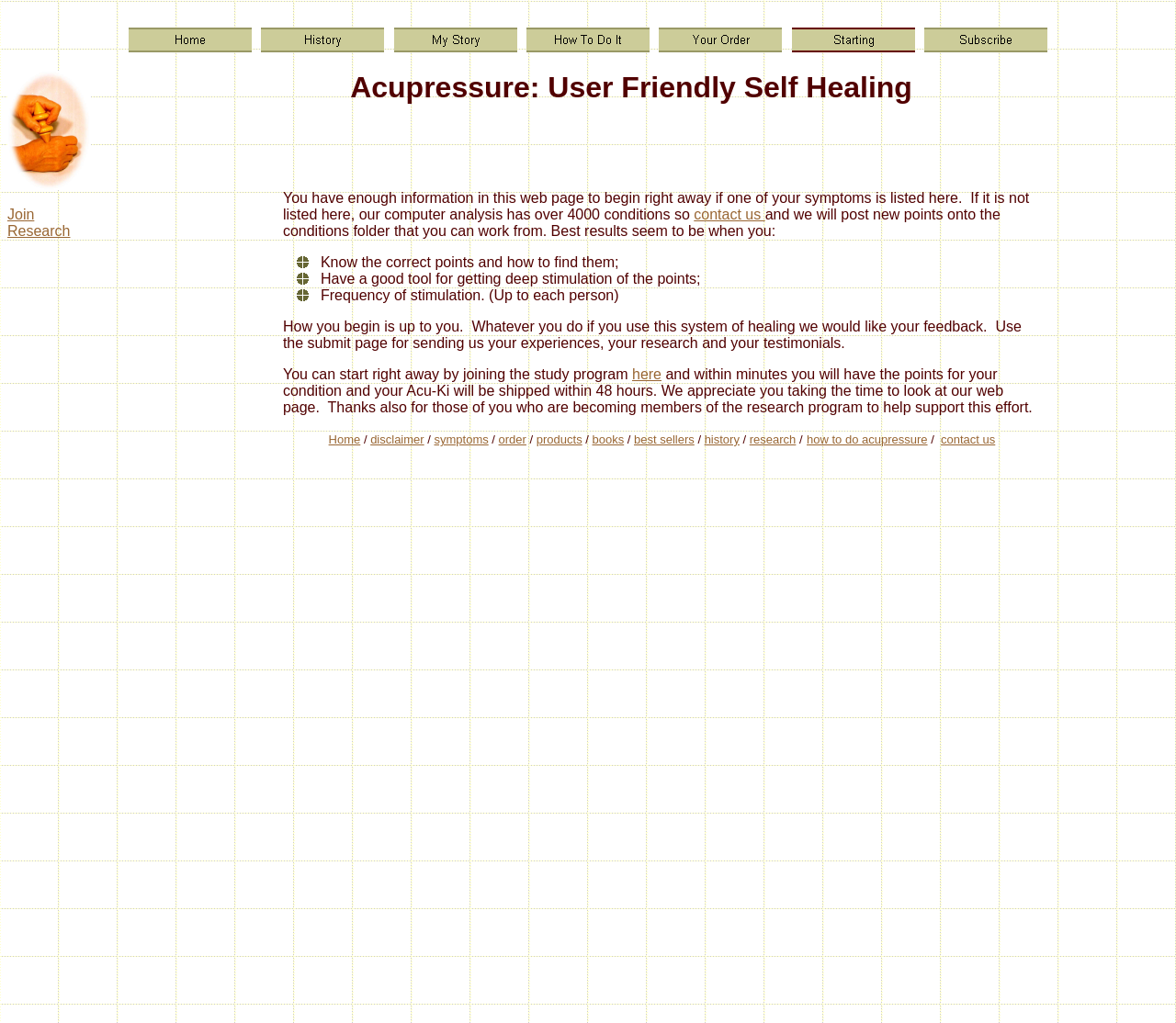Determine the bounding box coordinates for the area that should be clicked to carry out the following instruction: "Check the trending news".

None